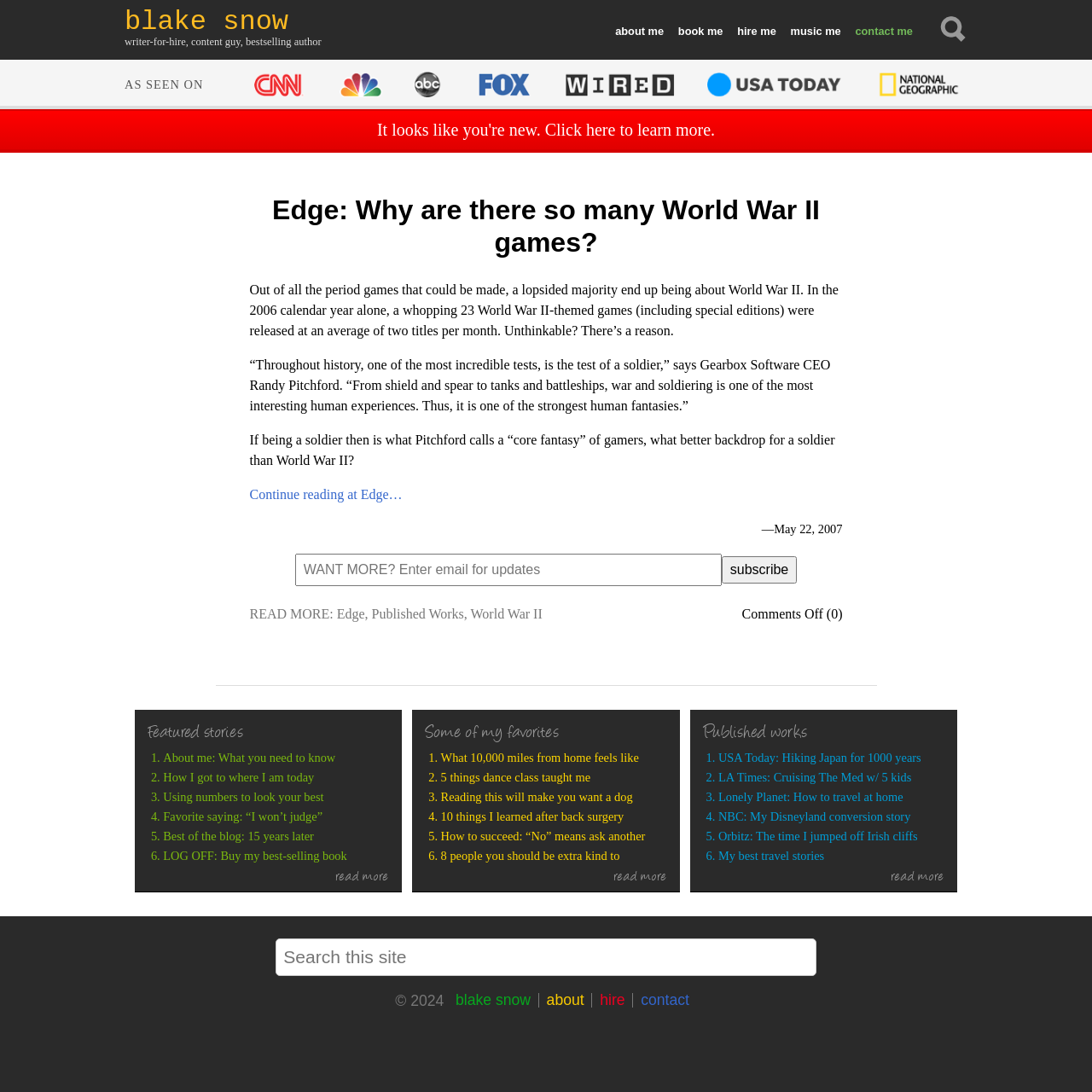Locate the bounding box coordinates of the element that needs to be clicked to carry out the instruction: "search this site". The coordinates should be given as four float numbers ranging from 0 to 1, i.e., [left, top, right, bottom].

[0.253, 0.859, 0.747, 0.894]